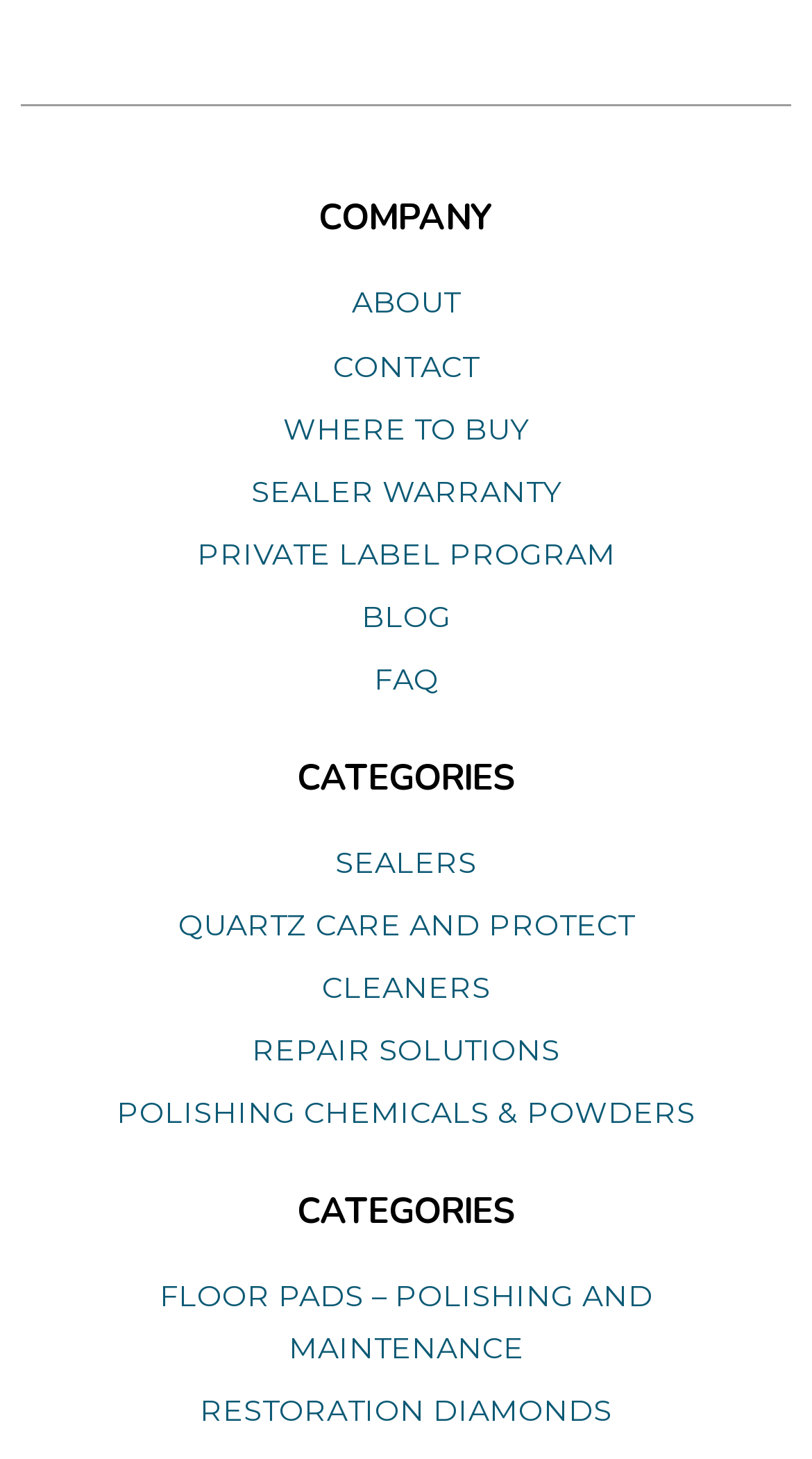Pinpoint the bounding box coordinates of the area that must be clicked to complete this instruction: "learn about private label program".

[0.051, 0.363, 0.949, 0.406]